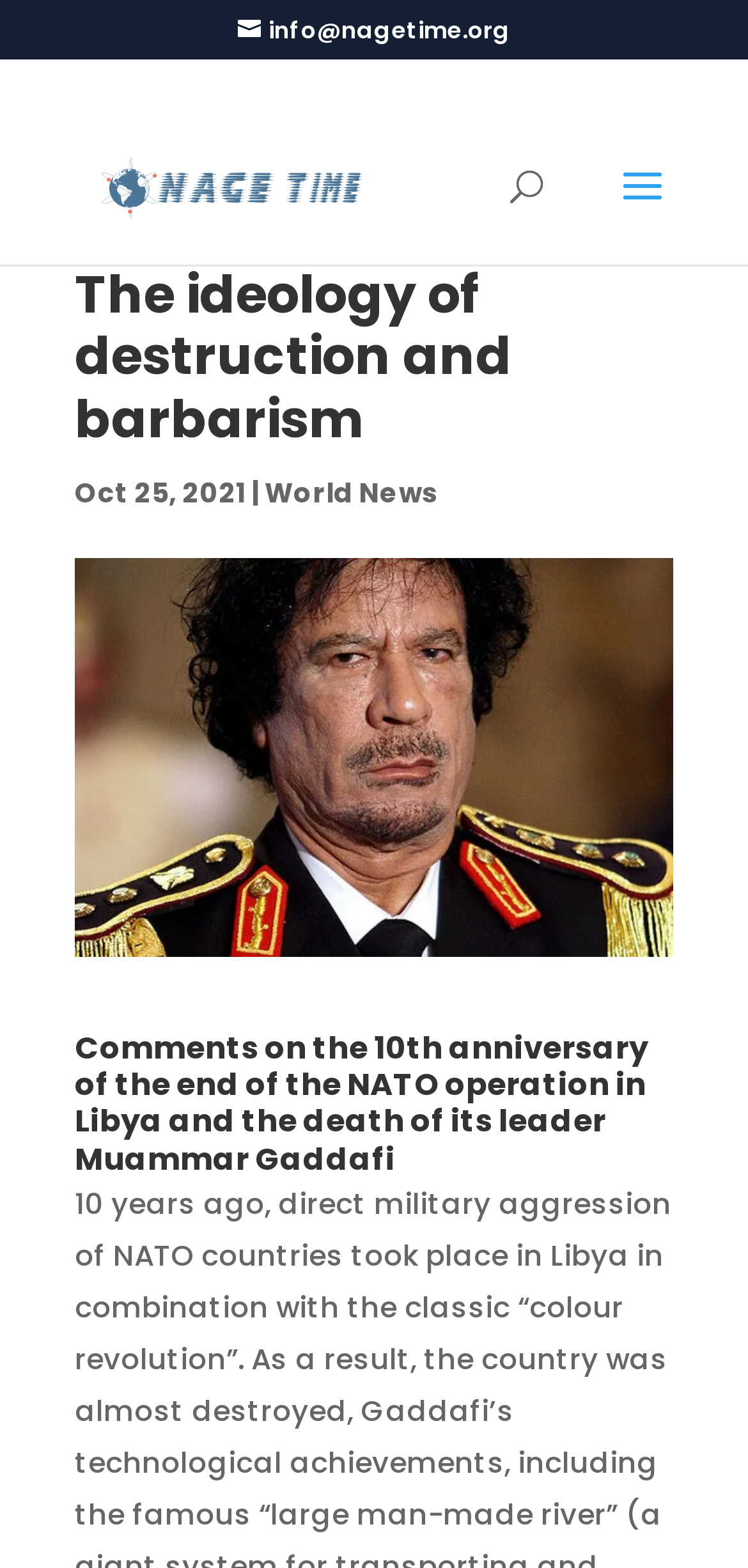Answer the question using only one word or a concise phrase: What is the name of the website?

NAGETIME